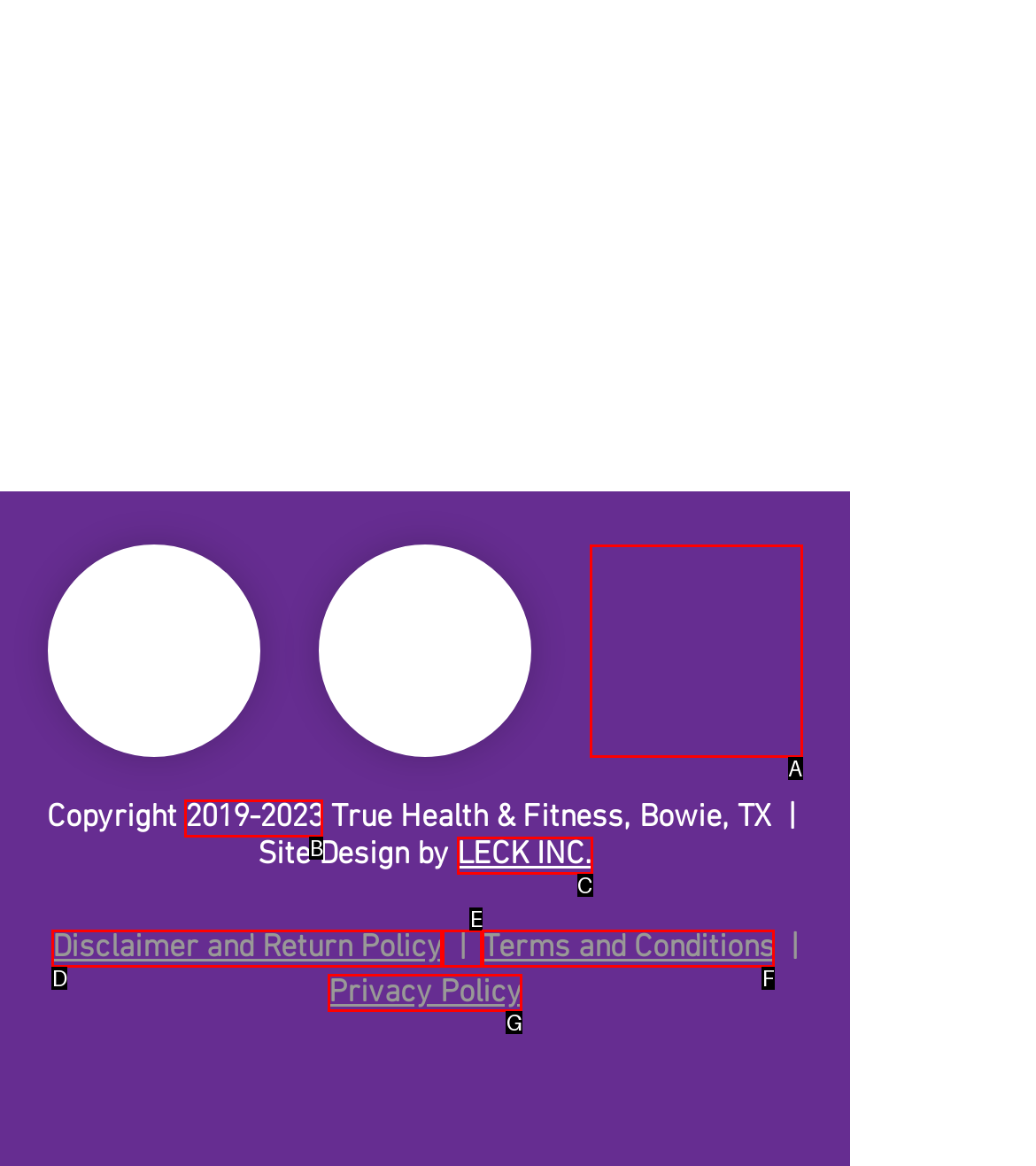Identify the matching UI element based on the description: Terms and Conditions
Reply with the letter from the available choices.

F